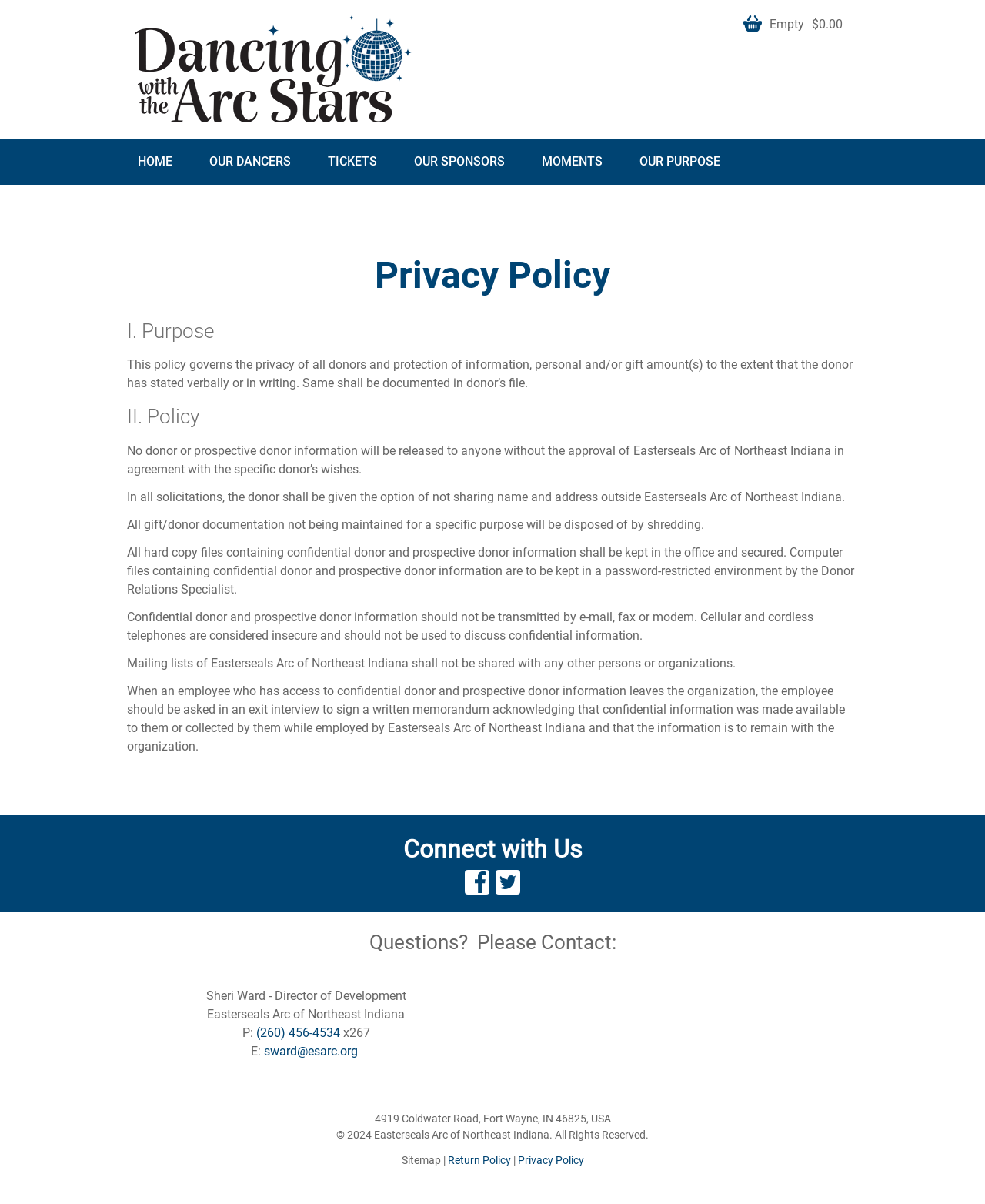Please locate the bounding box coordinates of the element that should be clicked to achieve the given instruction: "Click the 'Privacy Policy' link".

[0.525, 0.958, 0.593, 0.969]